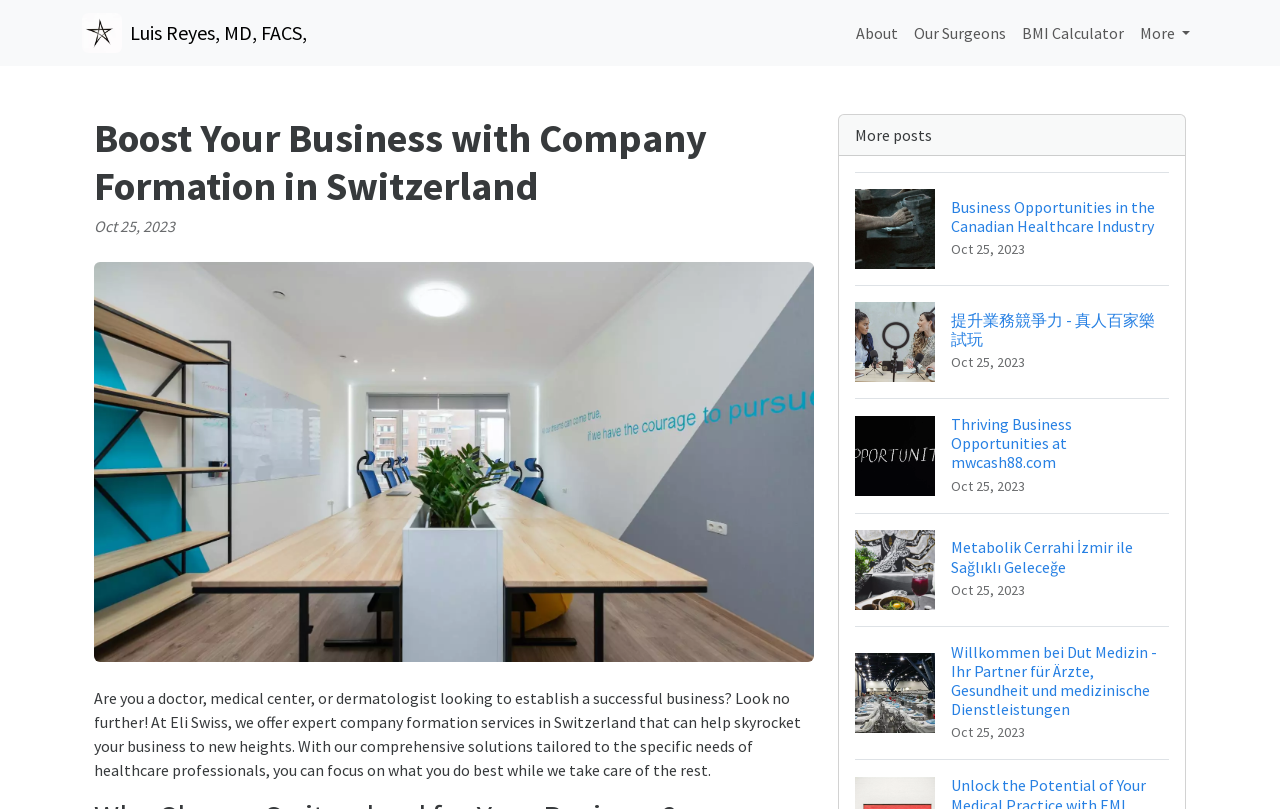Determine the bounding box coordinates of the section I need to click to execute the following instruction: "Read the article about Armored Core VI". Provide the coordinates as four float numbers between 0 and 1, i.e., [left, top, right, bottom].

None